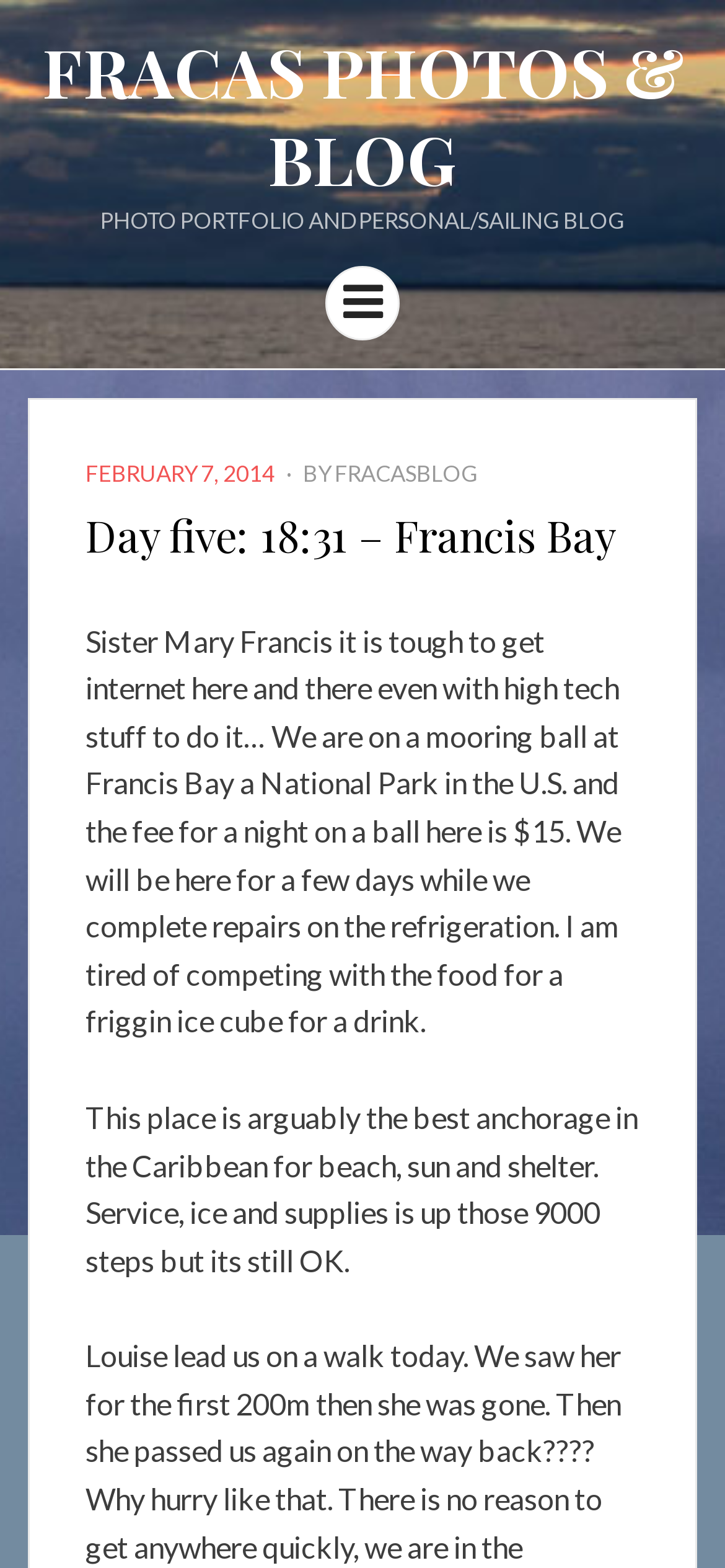Offer a thorough description of the webpage.

The webpage appears to be a personal sailing blog, with the title "FRACAS PHOTOS & BLOG" prominently displayed at the top. Below the title, there is a secondary heading "PHOTO PORTFOLIO AND PERSONAL/SAILING BLOG". 

On the top right, there is a menu link represented by an icon, which is followed by a series of links and text elements. The first text element is "POSTED ON", followed by a link to the date "FEBRUARY 7, 2014". Next to the date, there is a "BY" label, and then a link to the author "FRACASBLOG". 

Below the menu section, there is a main content area with a heading "Day five: 18:31 – Francis Bay". The main content is a blog post written by Sister Mary Francis, who is describing her experience at Francis Bay, a national park in the U.S. The post mentions the challenges of getting internet access, the cost of mooring, and the need to repair the refrigeration system. The author also praises the anchorage, describing it as one of the best in the Caribbean for its beach, sun, and shelter.